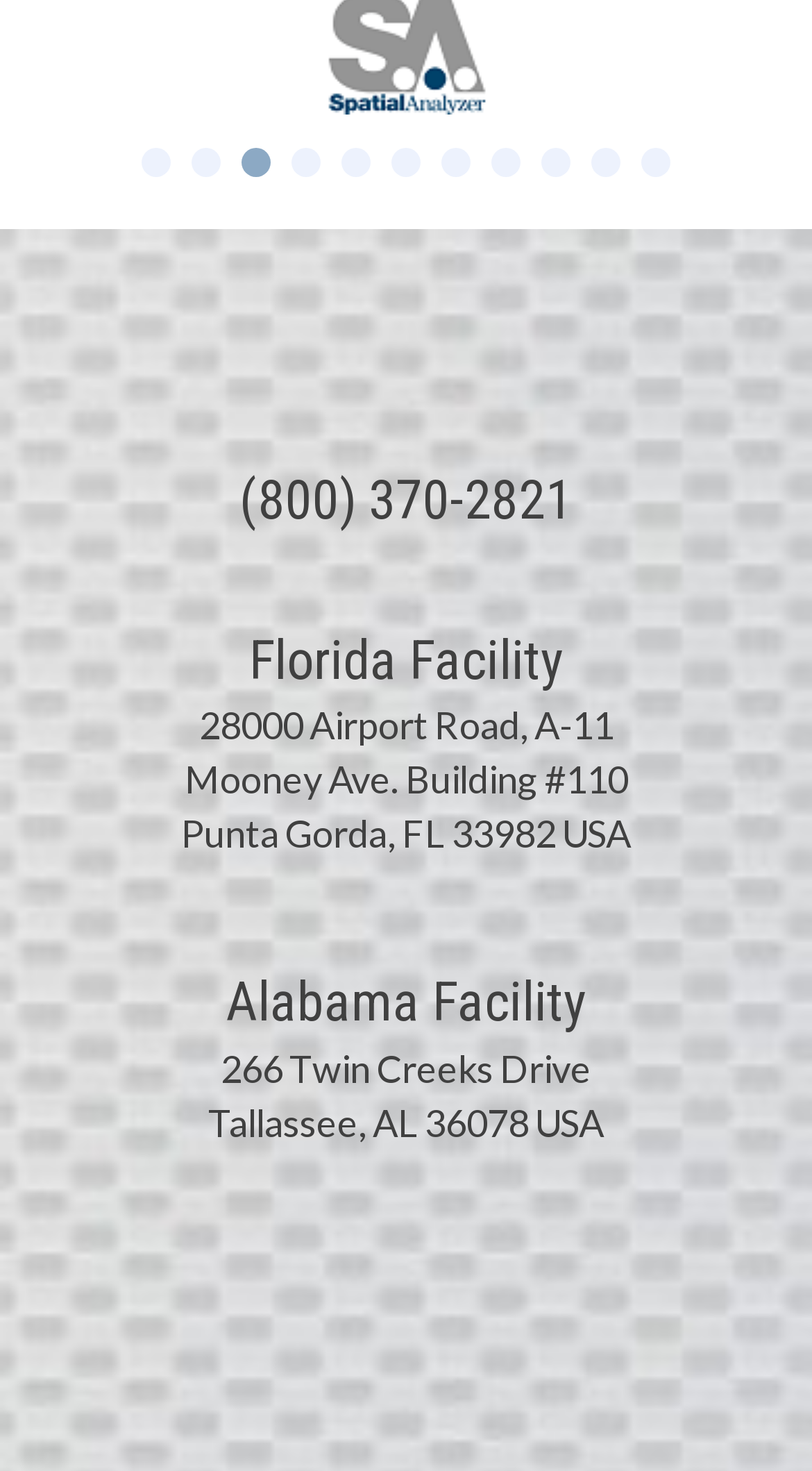What is the city of the Alabama Facility?
Based on the visual content, answer with a single word or a brief phrase.

Tallassee